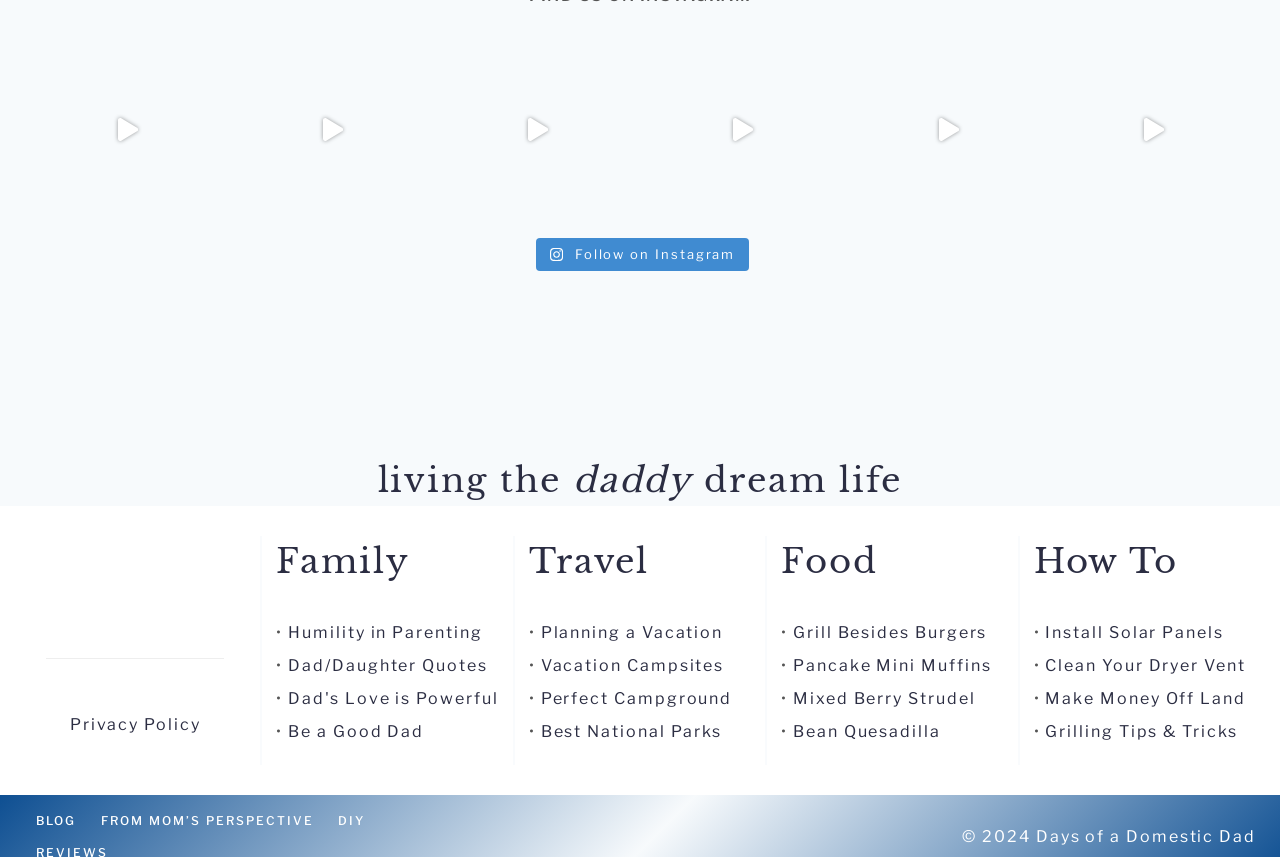What is the theme of the first link on the page?
Could you answer the question in a detailed manner, providing as much information as possible?

I determined the answer by looking at the first link element with the text 'Phuket Thailand ✔️ Phuket Thailand ✔️', which suggests that the theme of the link is about Phuket, Thailand.